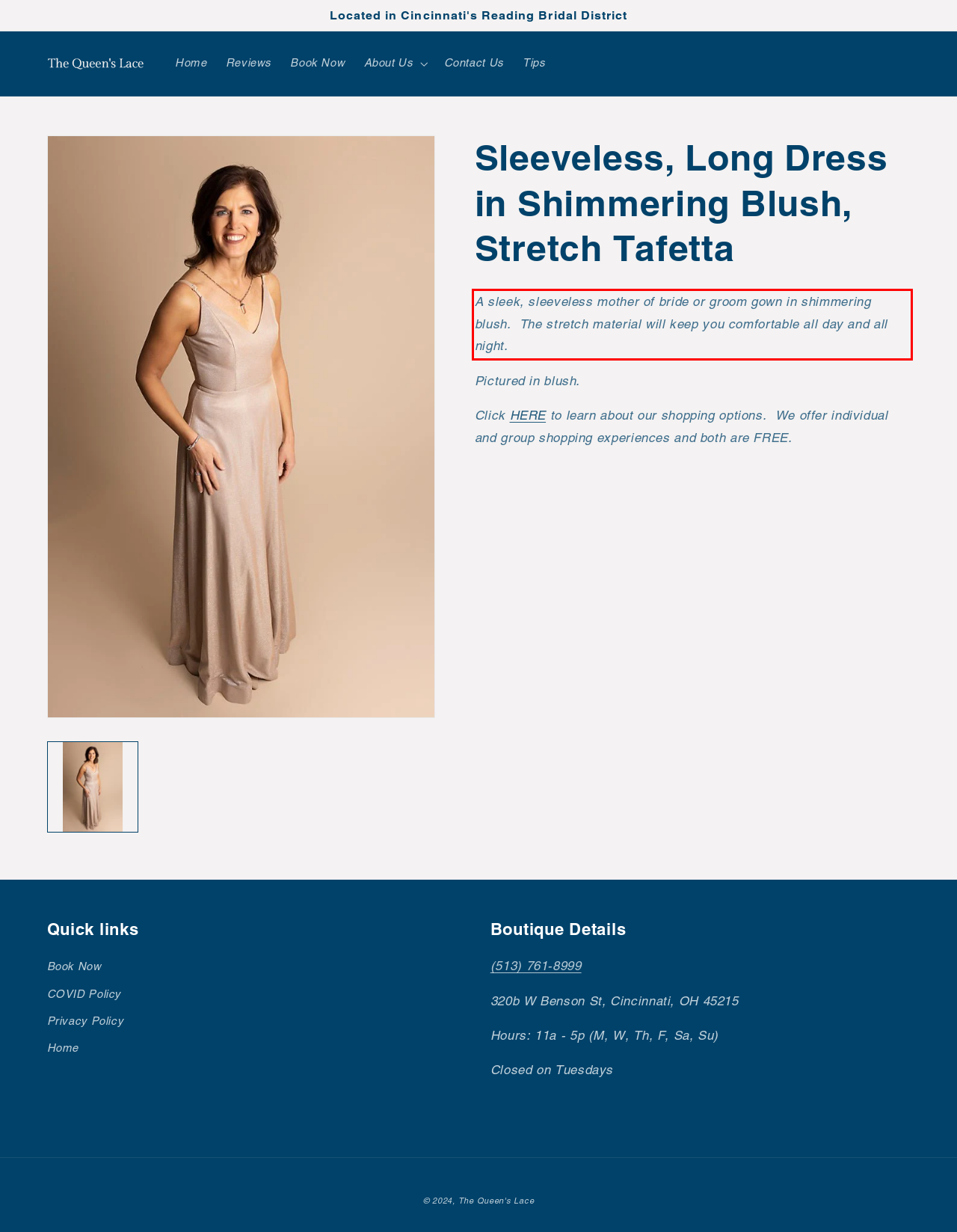Using the provided screenshot, read and generate the text content within the red-bordered area.

A sleek, sleeveless mother of bride or groom gown in shimmering blush. The stretch material will keep you comfortable all day and all night.